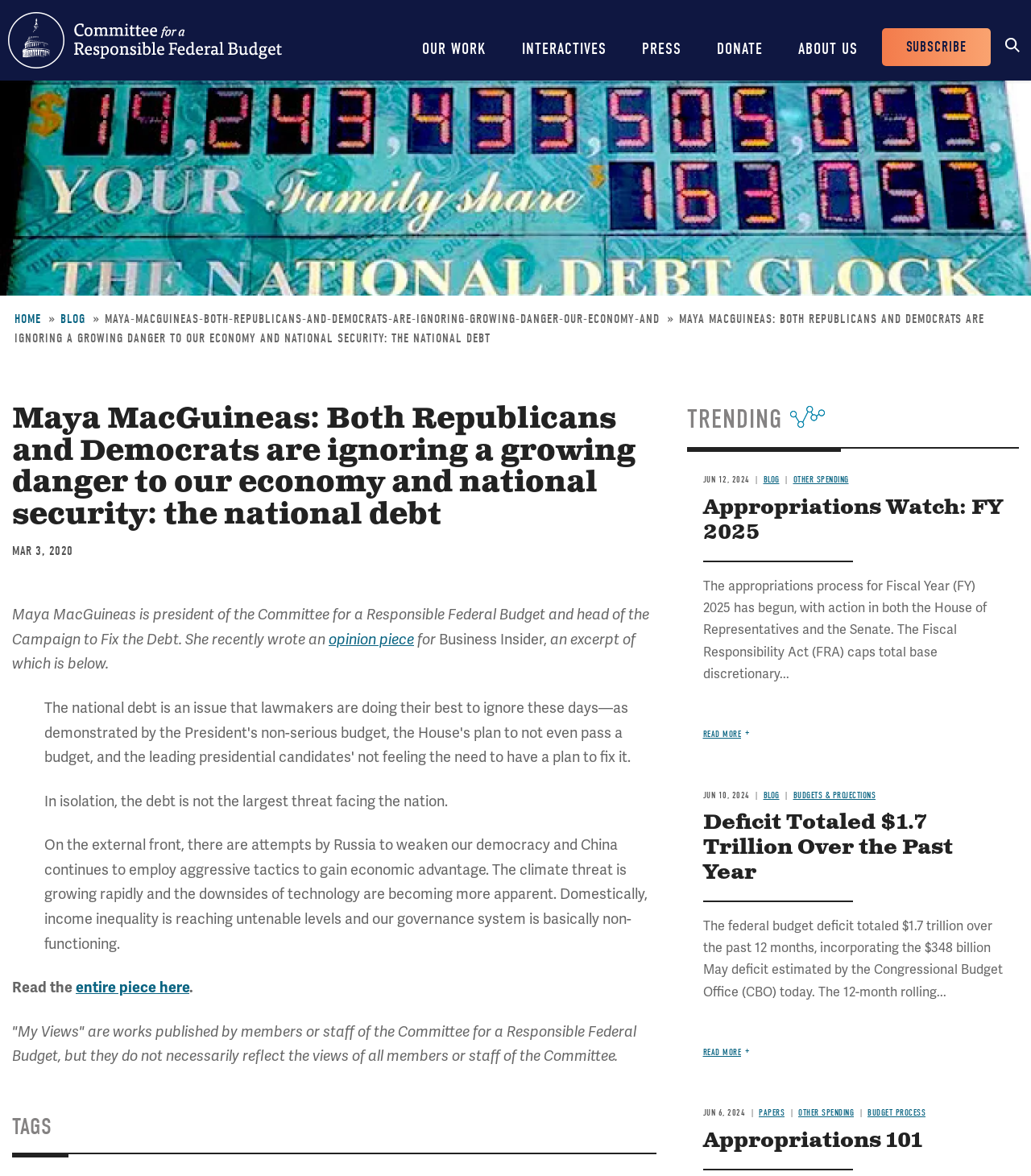Construct a comprehensive description capturing every detail on the webpage.

This webpage is about Maya MacGuineas, the president of the Committee for a Responsible Federal Budget and head of the Campaign to Fix the Debt. At the top of the page, there is a navigation menu with links to "OUR WORK", "INTERACTIVES", "PRESS", "DONATE", and "ABOUT US". Below this menu, there is a header section with a link to "SUBSCRIBE" and a search bar.

The main content of the page is an article written by Maya MacGuineas, titled "Both Republicans and Democrats are ignoring a growing danger to our economy and national security: the national debt". The article is dated March 3, 2020. The text describes the national debt as a growing threat to the economy and national security, and mentions that it is often overshadowed by other issues such as Russia's attempts to weaken democracy, China's aggressive economic tactics, climate change, income inequality, and technology's downsides.

Below the article, there is a section with links to related topics, including "TAGS" and "TRENDING". The "TRENDING" section features two articles, "Appropriations Watch: FY 2025" and "Deficit Totaled $1.7 Trillion Over the Past Year", both of which are related to budget and fiscal issues. Each article has a brief summary and a "READ MORE" link.

At the bottom of the page, there is a section with additional links to papers and articles, including "Appropriations 101" and "OTHER SPENDING".